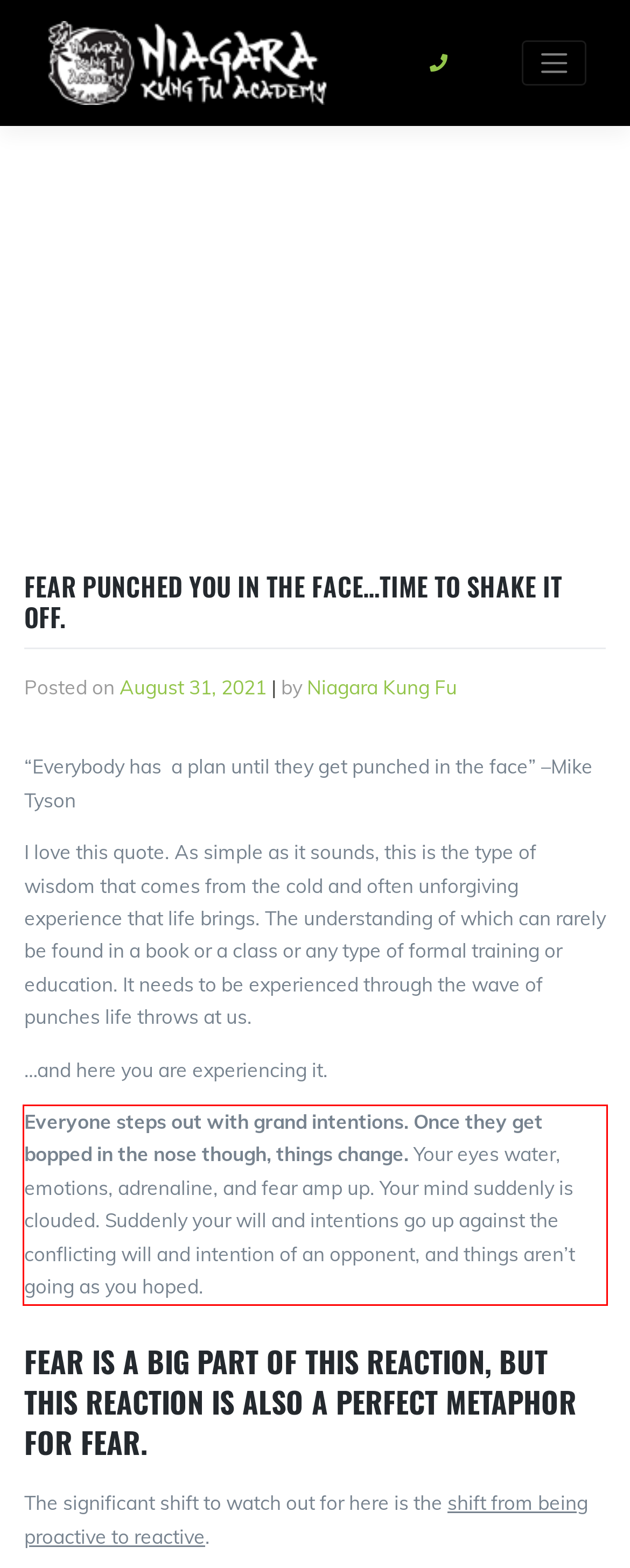You are given a screenshot showing a webpage with a red bounding box. Perform OCR to capture the text within the red bounding box.

Everyone steps out with grand intentions. Once they get bopped in the nose though, things change. Your eyes water, emotions, adrenaline, and fear amp up. Your mind suddenly is clouded. Suddenly your will and intentions go up against the conflicting will and intention of an opponent, and things aren’t going as you hoped.